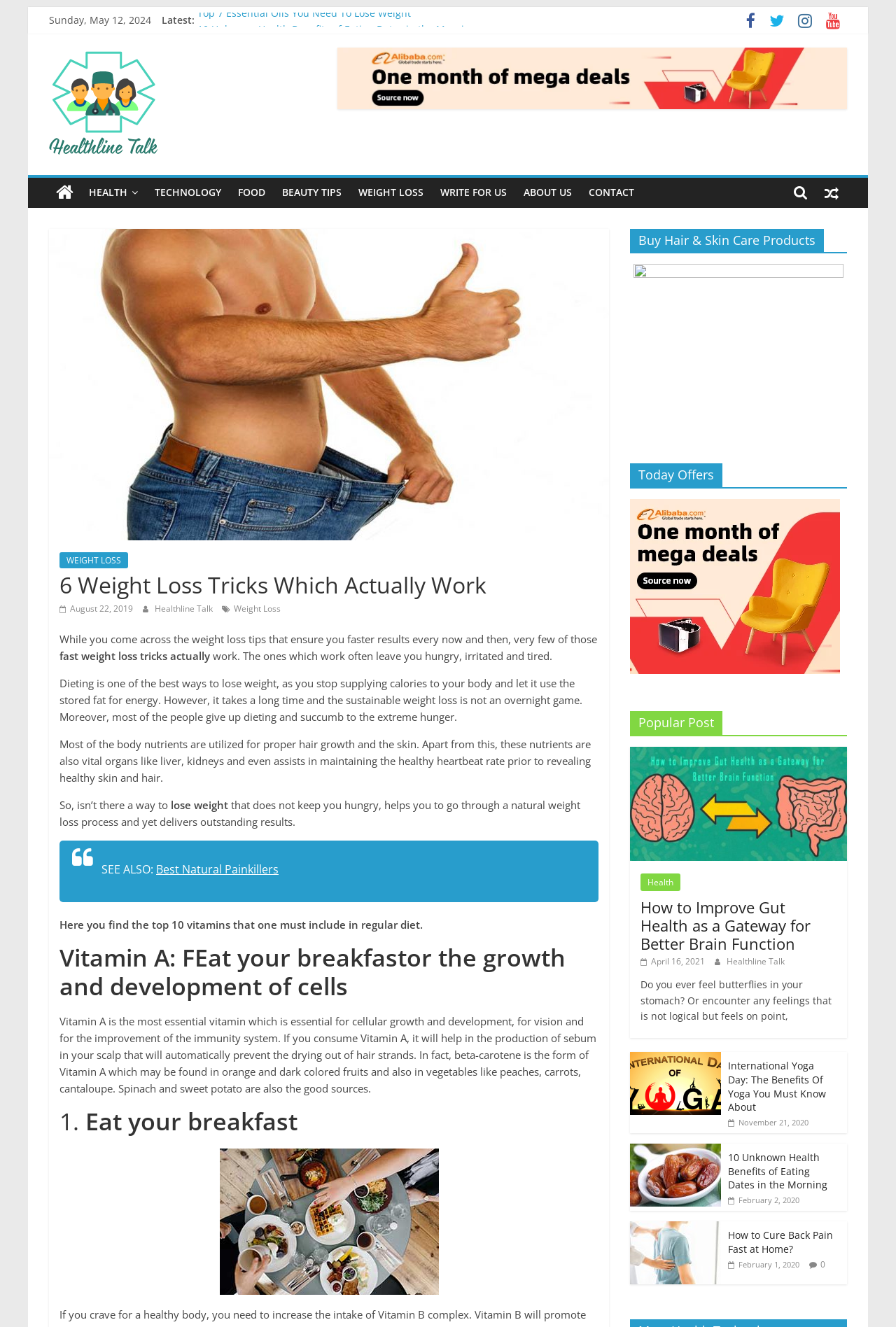Please determine the bounding box coordinates of the element's region to click in order to carry out the following instruction: "Explore the 'Top 7 Essential Oils You Need To Lose Weight' article". The coordinates should be four float numbers between 0 and 1, i.e., [left, top, right, bottom].

[0.22, 0.01, 0.459, 0.02]